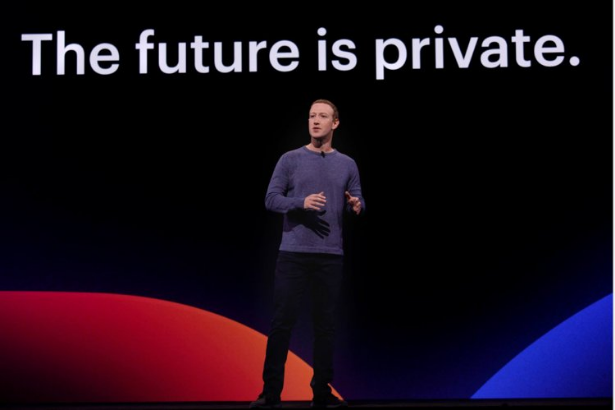Analyze the image and describe all the key elements you observe.

At the F8 2019 conference, Mark Zuckerberg stands on stage addressing the audience. Behind him, a large screen boldly displays the phrase "The future is private." This moment captures Zuckerberg's emphasis on privacy and data security as key themes for Facebook's future, highlighting a shift in the company's focus in response to ongoing discussions about user privacy and data protection. The vibrant backdrop, featuring abstract shapes in red and blue, contrasts with the serious message conveyed by the text, reflecting the dual nature of innovation and responsibility in the tech industry.